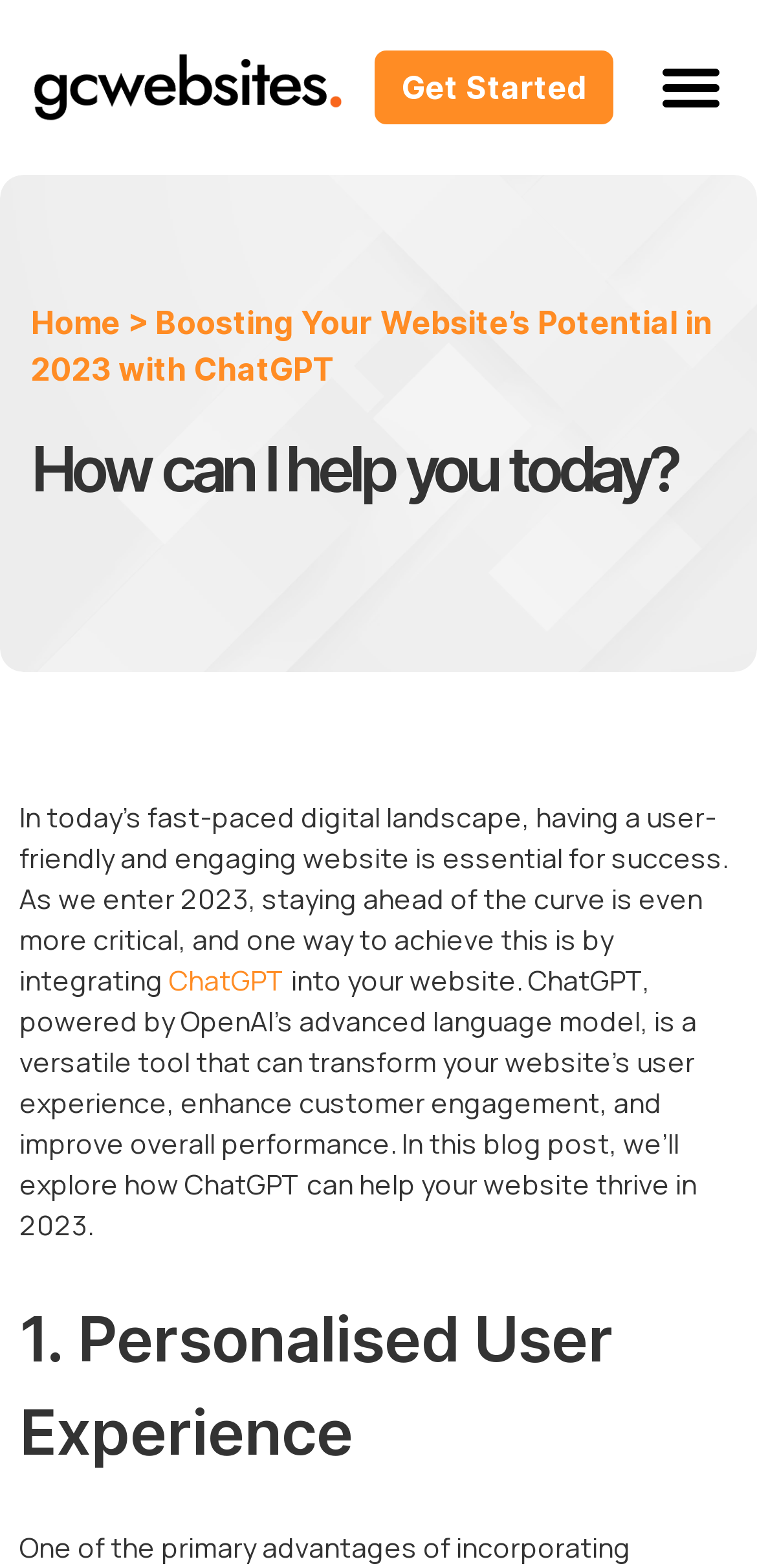How many sections are there in the webpage?
Please look at the screenshot and answer using one word or phrase.

At least 2